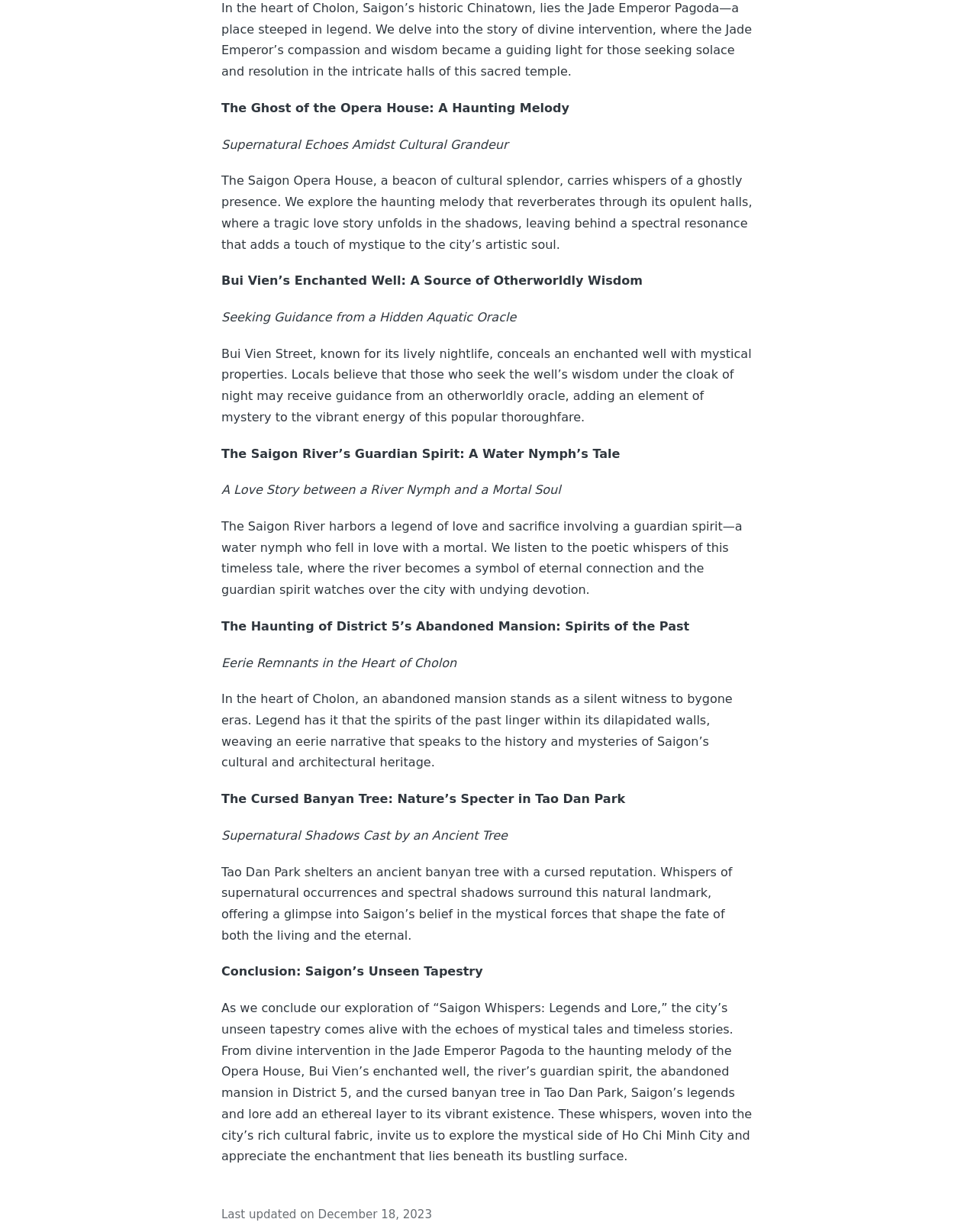Could you please study the image and provide a detailed answer to the question:
What is the location of the Jade Emperor Pagoda?

Based on the text 'In the heart of Cholon, Saigon’s historic Chinatown, lies the Jade Emperor Pagoda—a place steeped in legend.', we can determine that the Jade Emperor Pagoda is located in Cholon, which is Saigon’s historic Chinatown.